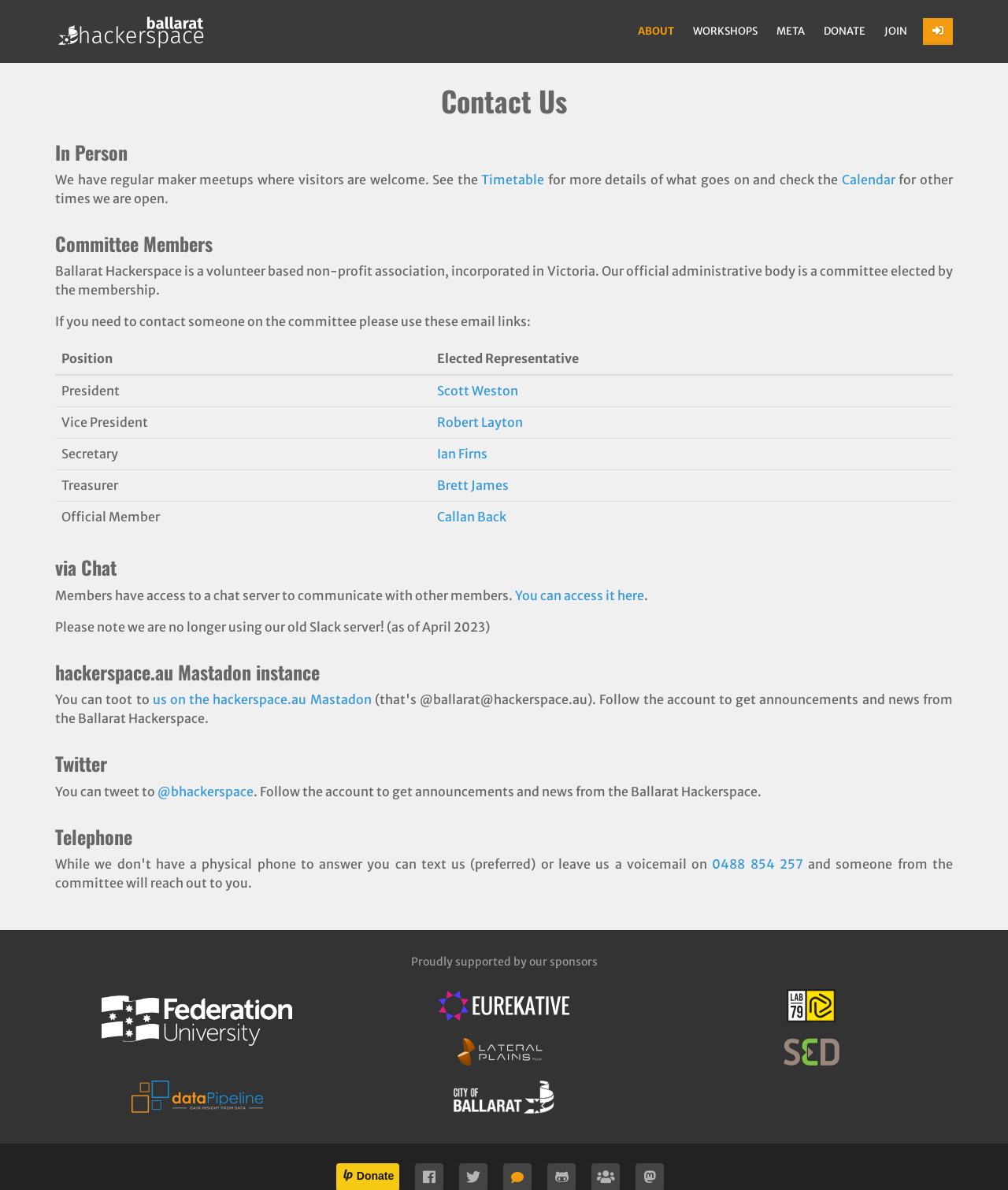Answer the question below with a single word or a brief phrase: 
How many sponsors are listed?

5